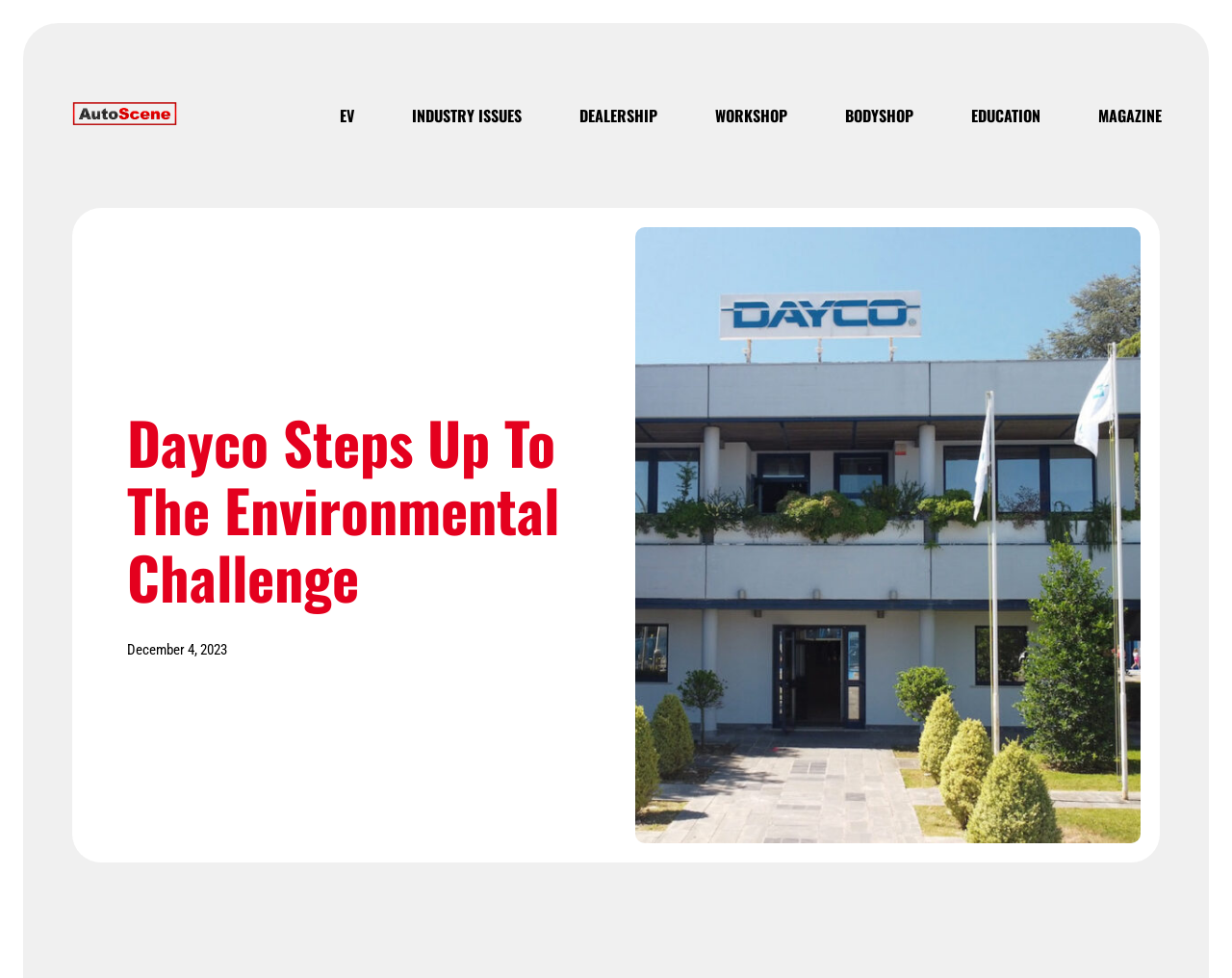Provide an in-depth caption for the elements present on the webpage.

The webpage appears to be an article or news page from a website called "AutoScene" with a focus on Dayco, a leading engine products and drive systems supplier. At the top of the page, there is a header section with multiple links, including "EV", "INDUSTRY ISSUES", "DEALERSHIP", "WORKSHOP", "BODYSHOP", "EDUCATION", and "MAGAZINE", which are evenly spaced and horizontally aligned.

Below the header section, there is a main heading that reads "Dayco Steps Up To The Environmental Challenge". This heading is centered and takes up a significant portion of the page's width.

To the right of the main heading, there is a time stamp that indicates the article was published on "December 4, 2023". This time stamp is positioned near the top of the page and is slightly above the main heading.

At the bottom of the page, there is a large link that spans almost the entire width of the page. The purpose of this link is unclear, but it may be a call-to-action or a related article.

In the top-right corner of the page, there is a "Close" button, which is currently focused. This button may be used to close a popup or a sidebar.

Overall, the webpage appears to be a news article or a blog post with a focus on Dayco's environmental efforts.